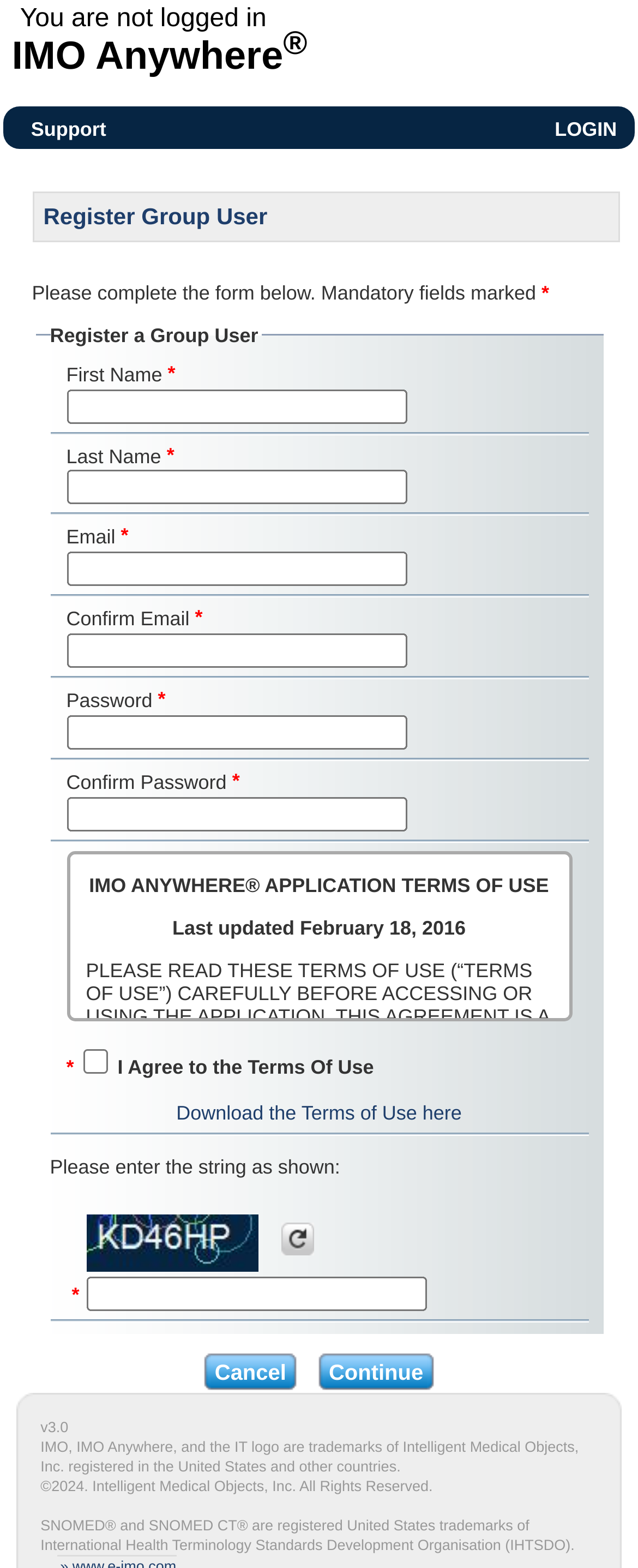Please locate the bounding box coordinates of the element that should be clicked to complete the given instruction: "Click the Continue button".

[0.51, 0.861, 0.669, 0.888]